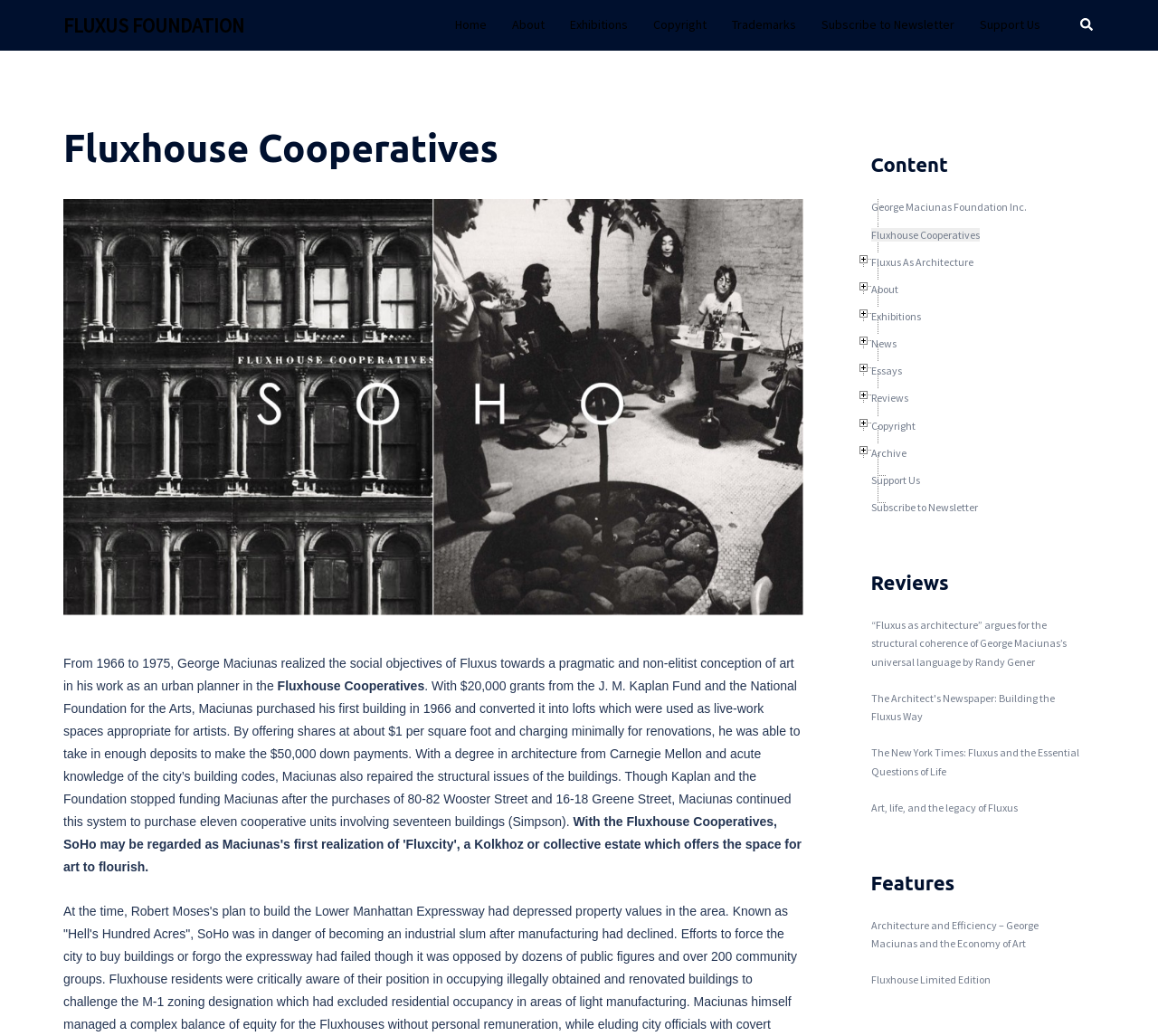Please provide the bounding box coordinate of the region that matches the element description: alt="Fluxhouse Cooperatives_George Maciunas Foundation". Coordinates should be in the format (top-left x, top-left y, bottom-right x, bottom-right y) and all values should be between 0 and 1.

[0.055, 0.192, 0.693, 0.611]